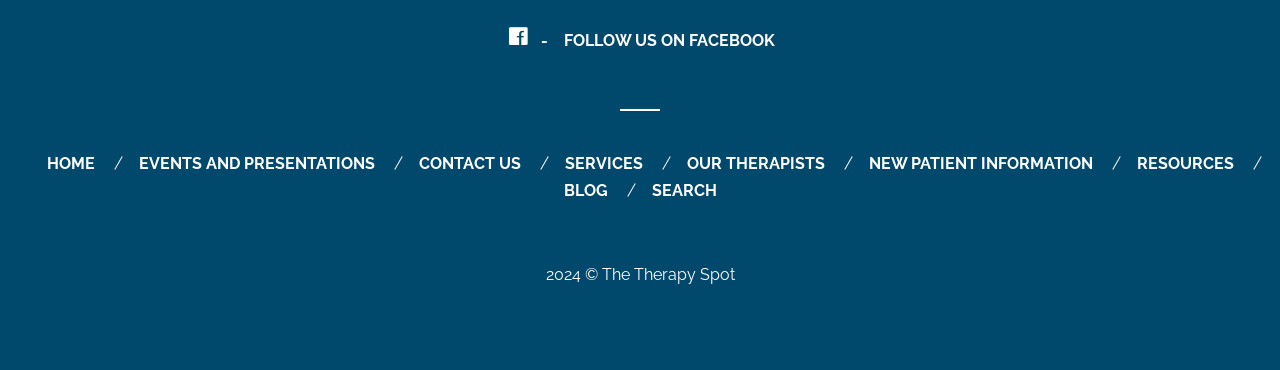Determine the bounding box coordinates of the section to be clicked to follow the instruction: "search the website". The coordinates should be given as four float numbers between 0 and 1, formatted as [left, top, right, bottom].

[0.493, 0.489, 0.575, 0.54]